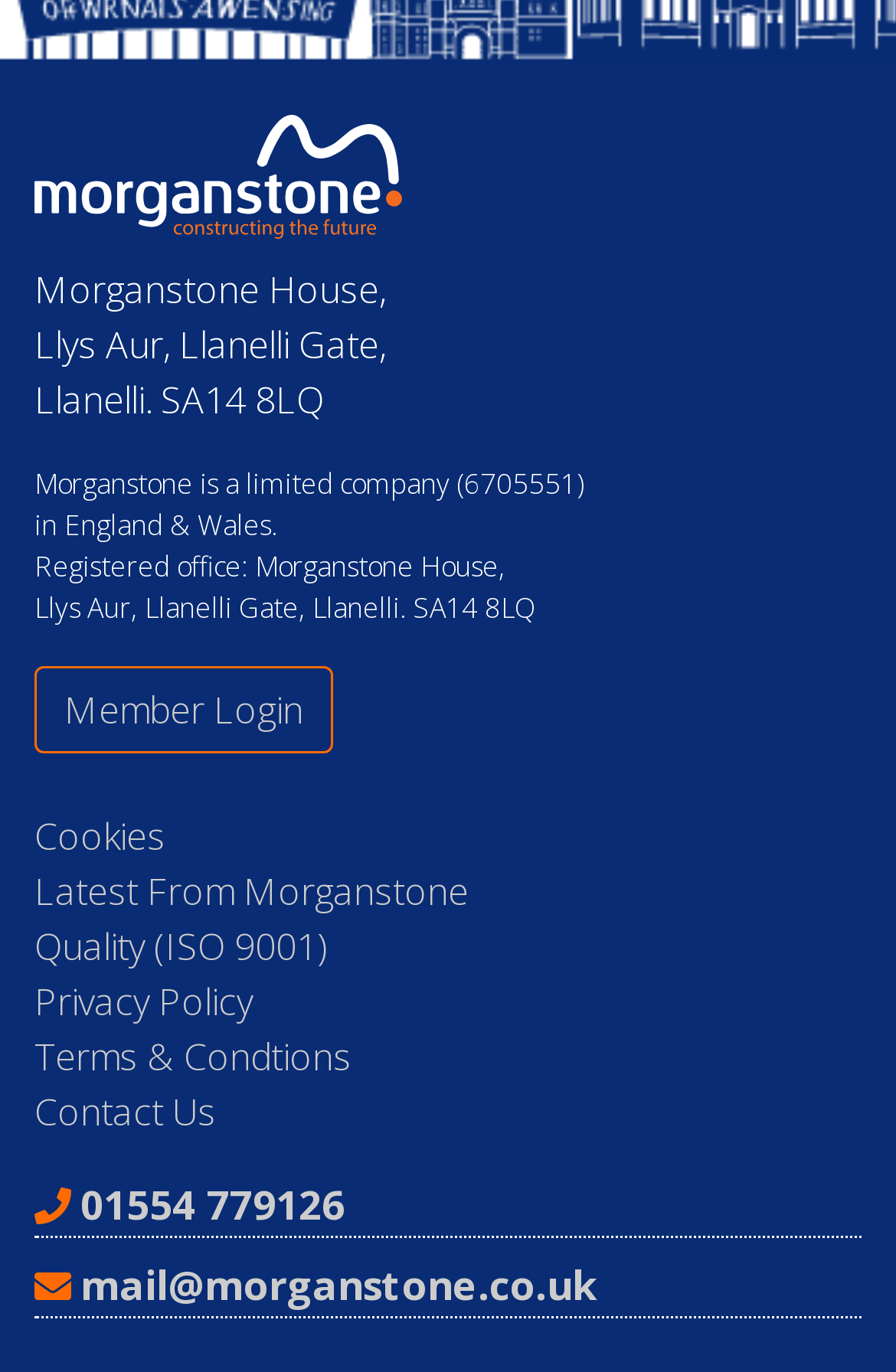Determine the bounding box coordinates for the area that needs to be clicked to fulfill this task: "Call 01554 779126". The coordinates must be given as four float numbers between 0 and 1, i.e., [left, top, right, bottom].

[0.038, 0.858, 0.962, 0.902]